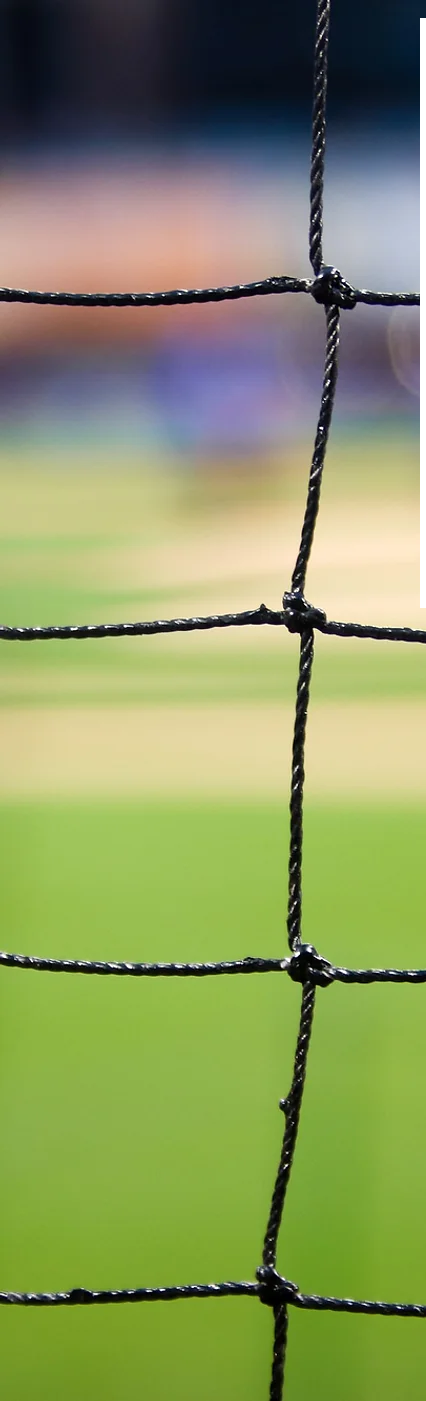What type of environment is hinted at in the background?
Using the visual information from the image, give a one-word or short-phrase answer.

athletic